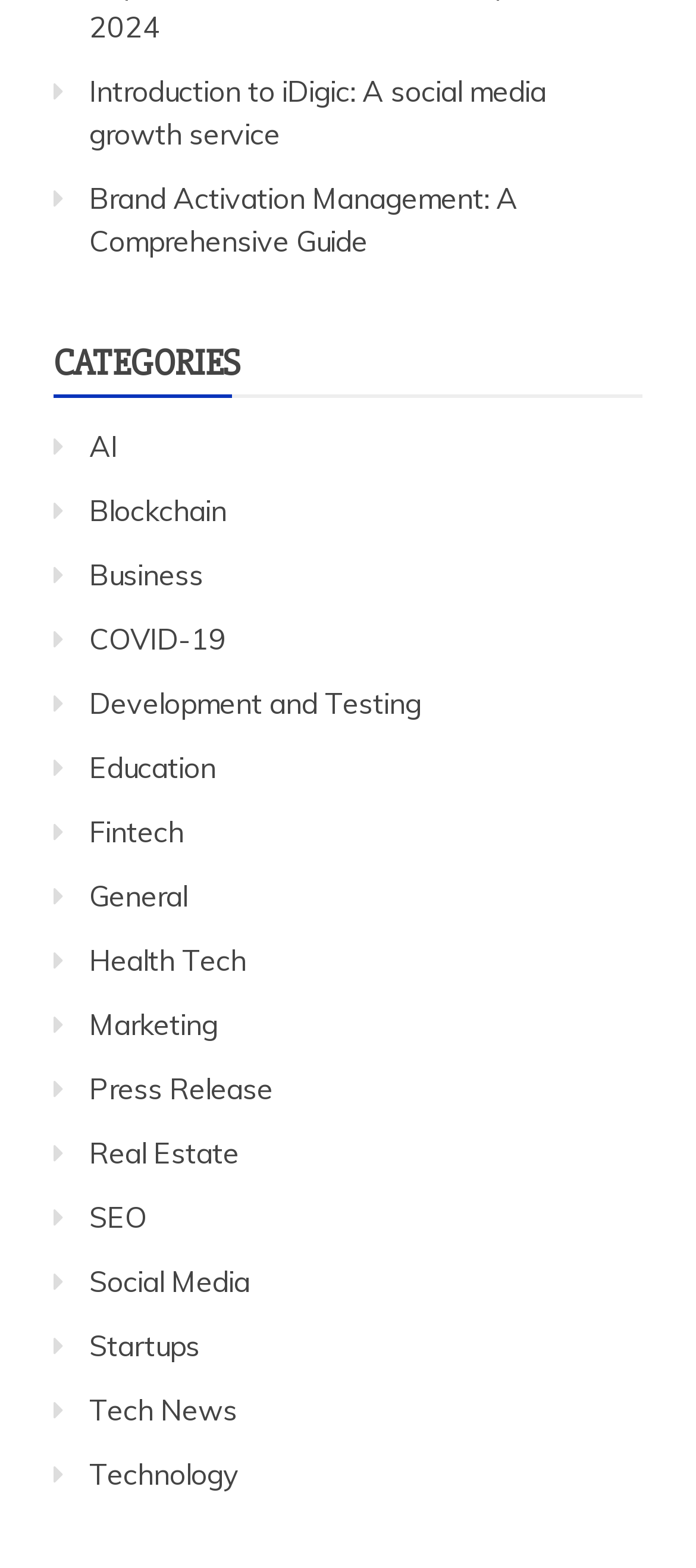Find the bounding box coordinates of the clickable area that will achieve the following instruction: "Search for something".

None